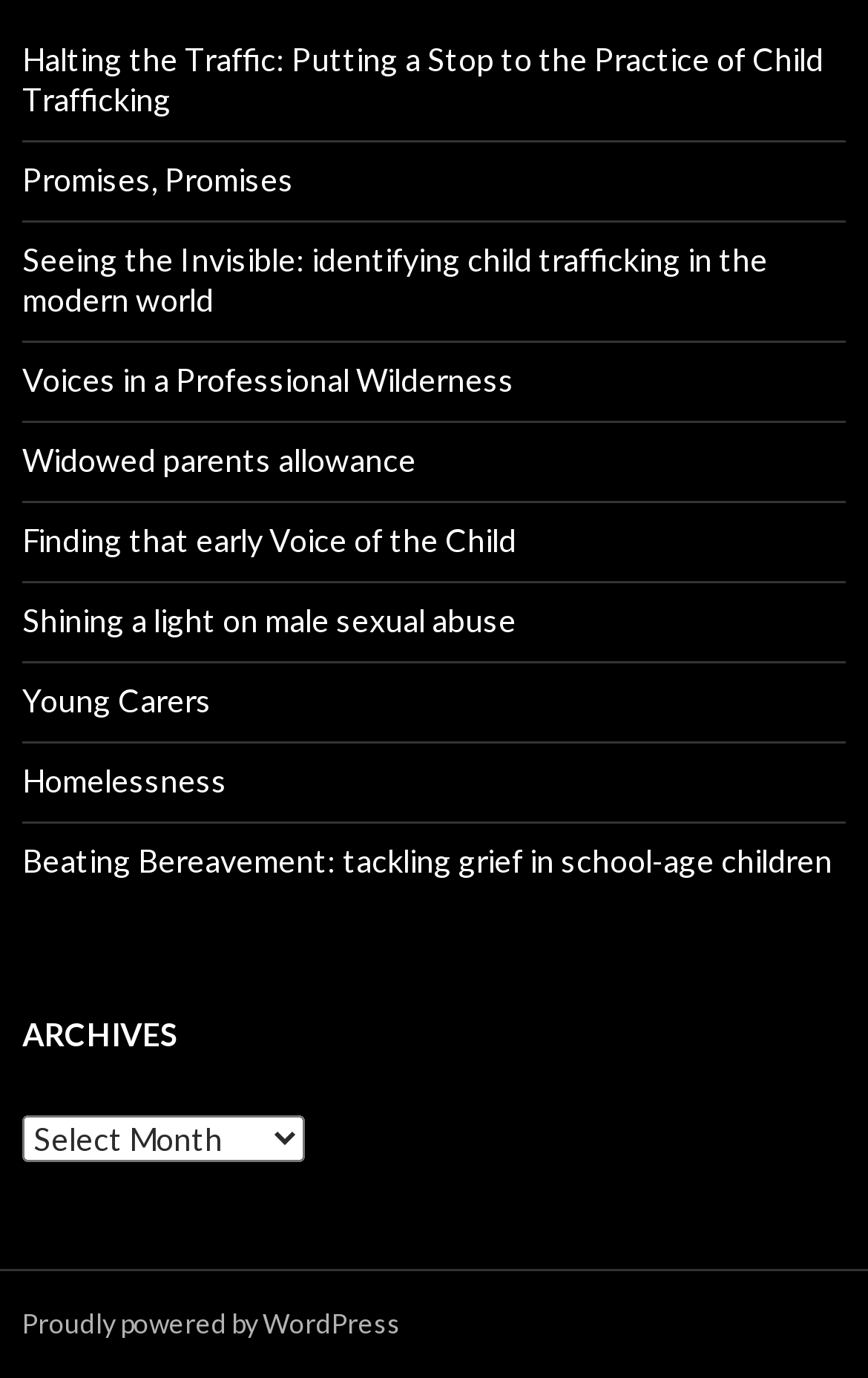How many links are in the archives section?
Please utilize the information in the image to give a detailed response to the question.

I counted the number of links under the 'ARCHIVES' heading, starting from 'Halting the Traffic: Putting a Stop to the Practice of Child Trafficking' and ending at 'Beating Bereavement: tackling grief in school-age children'.